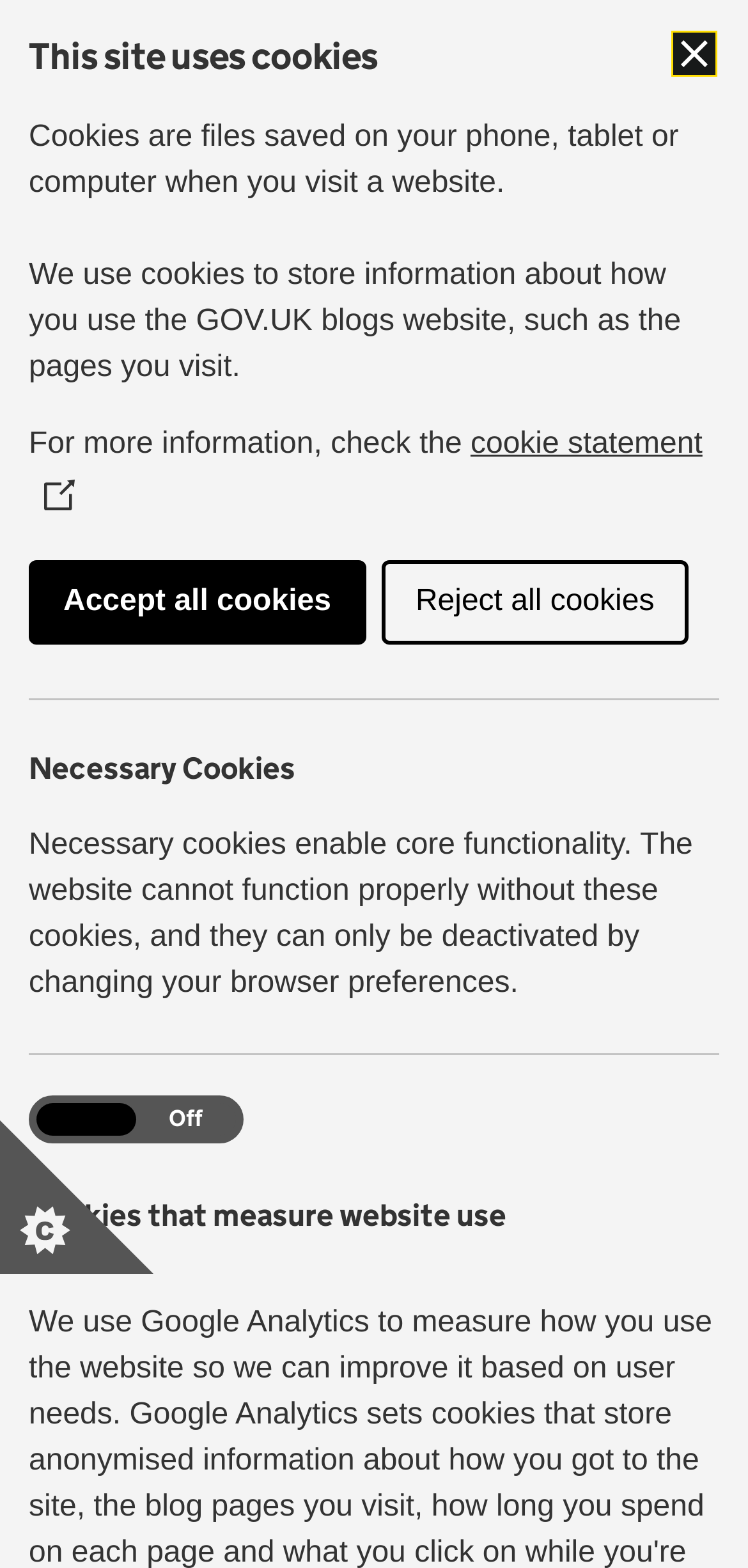Identify the bounding box coordinates of the section that should be clicked to achieve the task described: "Search for something".

[0.038, 0.283, 0.957, 0.338]